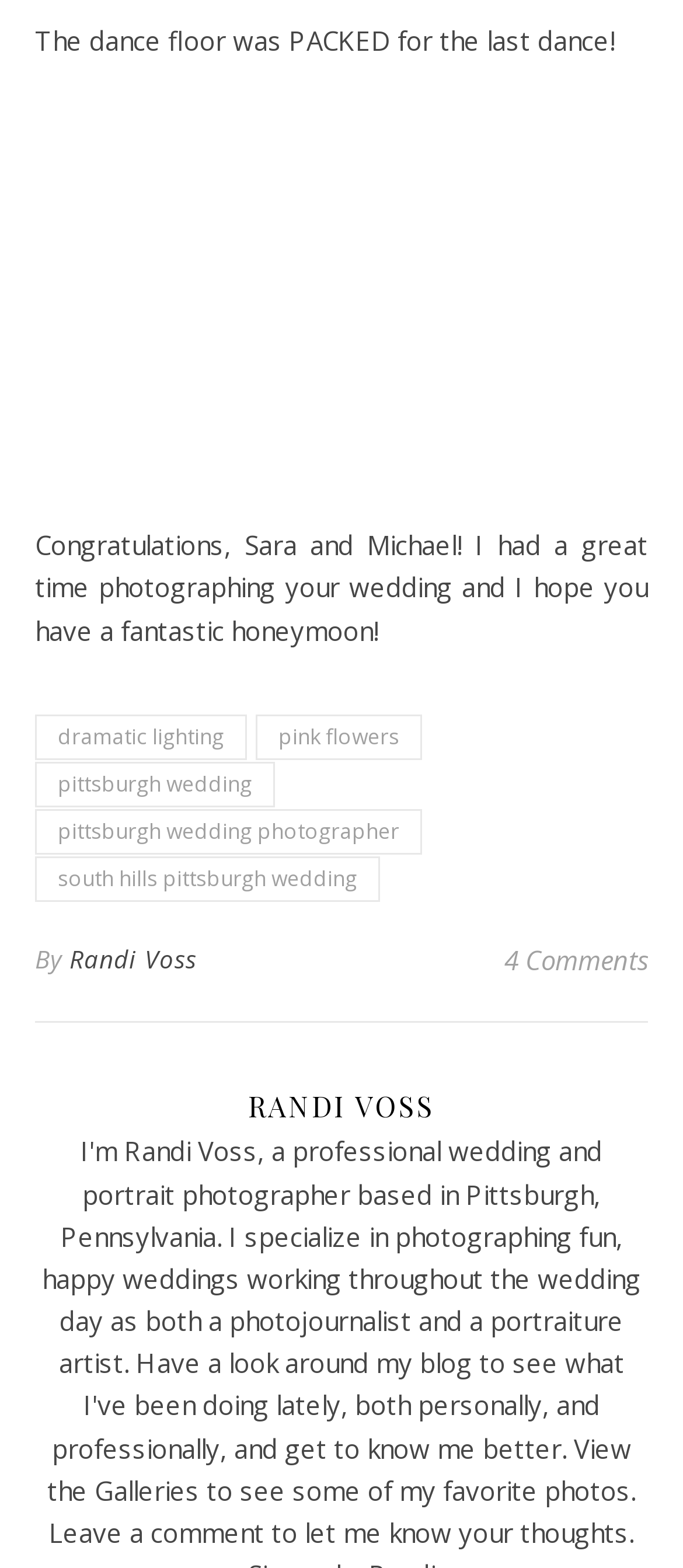Respond to the question with just a single word or phrase: 
What is the photographer's style?

Dramatic lighting